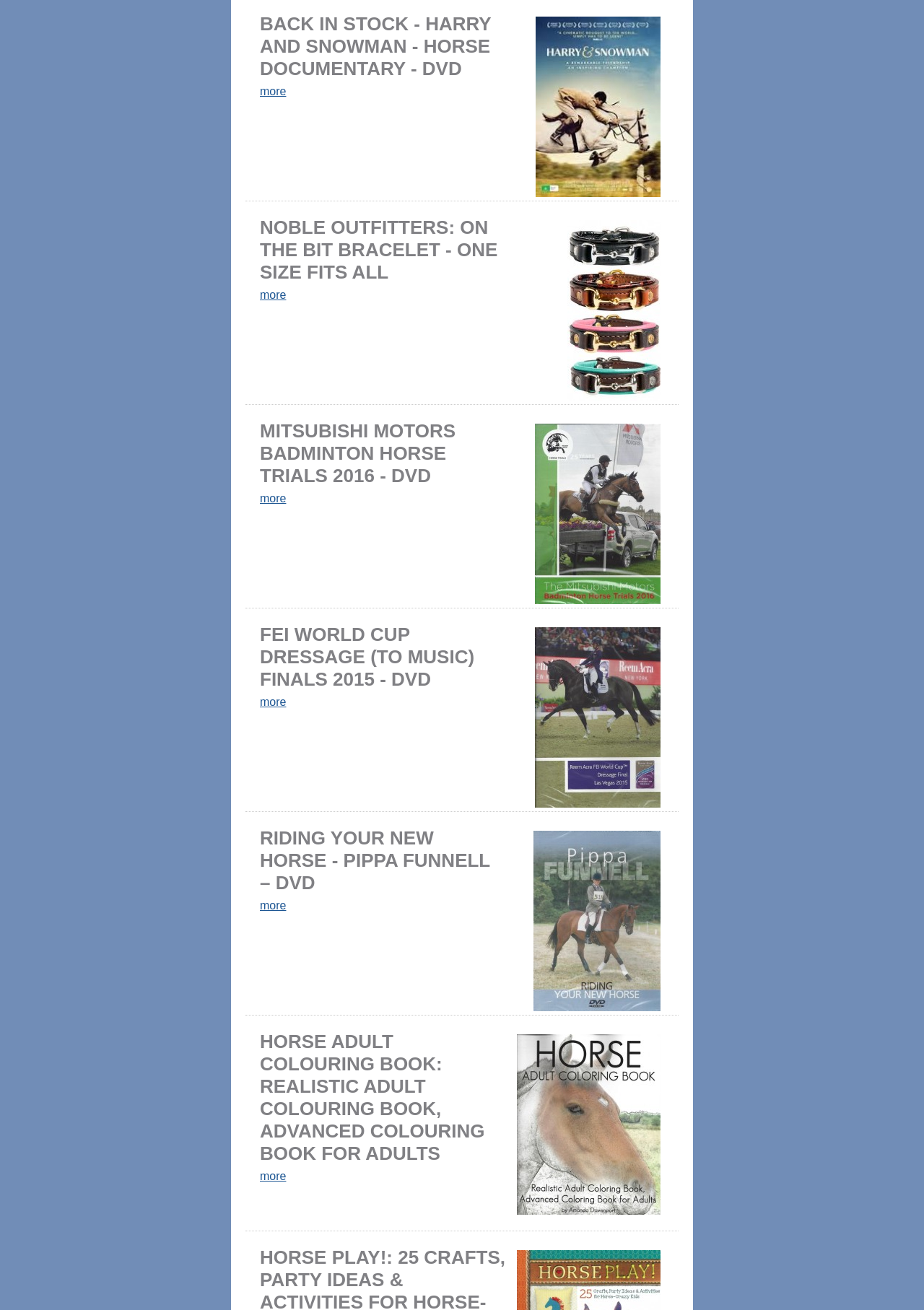Bounding box coordinates should be in the format (top-left x, top-left y, bottom-right x, bottom-right y) and all values should be floating point numbers between 0 and 1. Determine the bounding box coordinate for the UI element described as: more

[0.281, 0.22, 0.31, 0.23]